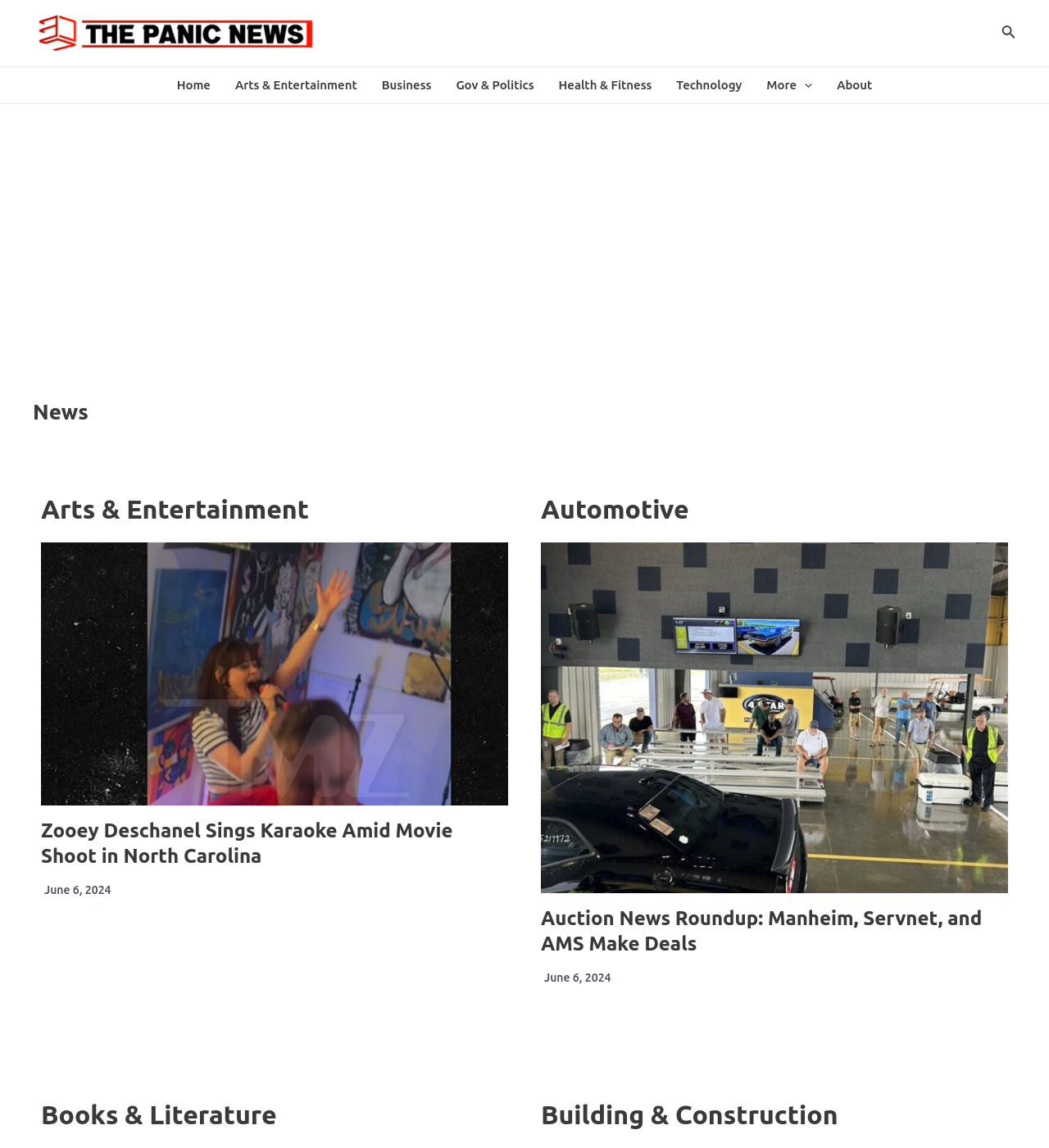Specify the bounding box coordinates of the element's region that should be clicked to achieve the following instruction: "Read the article about Zooey Deschanel". The bounding box coordinates consist of four float numbers between 0 and 1, in the format [left, top, right, bottom].

[0.039, 0.714, 0.432, 0.755]